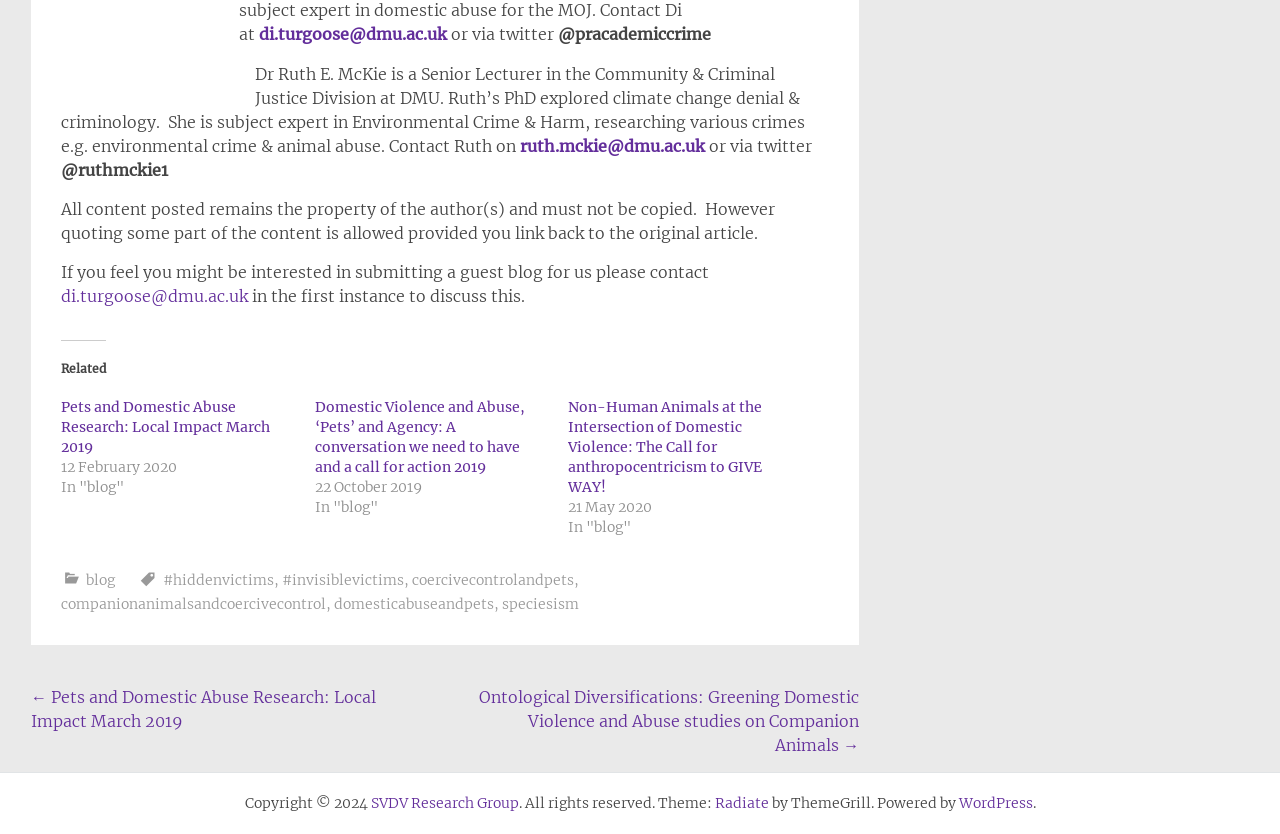Please identify the bounding box coordinates of the element on the webpage that should be clicked to follow this instruction: "Read the blog post 'Pets and Domestic Abuse Research: Local Impact March 2019'". The bounding box coordinates should be given as four float numbers between 0 and 1, formatted as [left, top, right, bottom].

[0.048, 0.477, 0.211, 0.547]